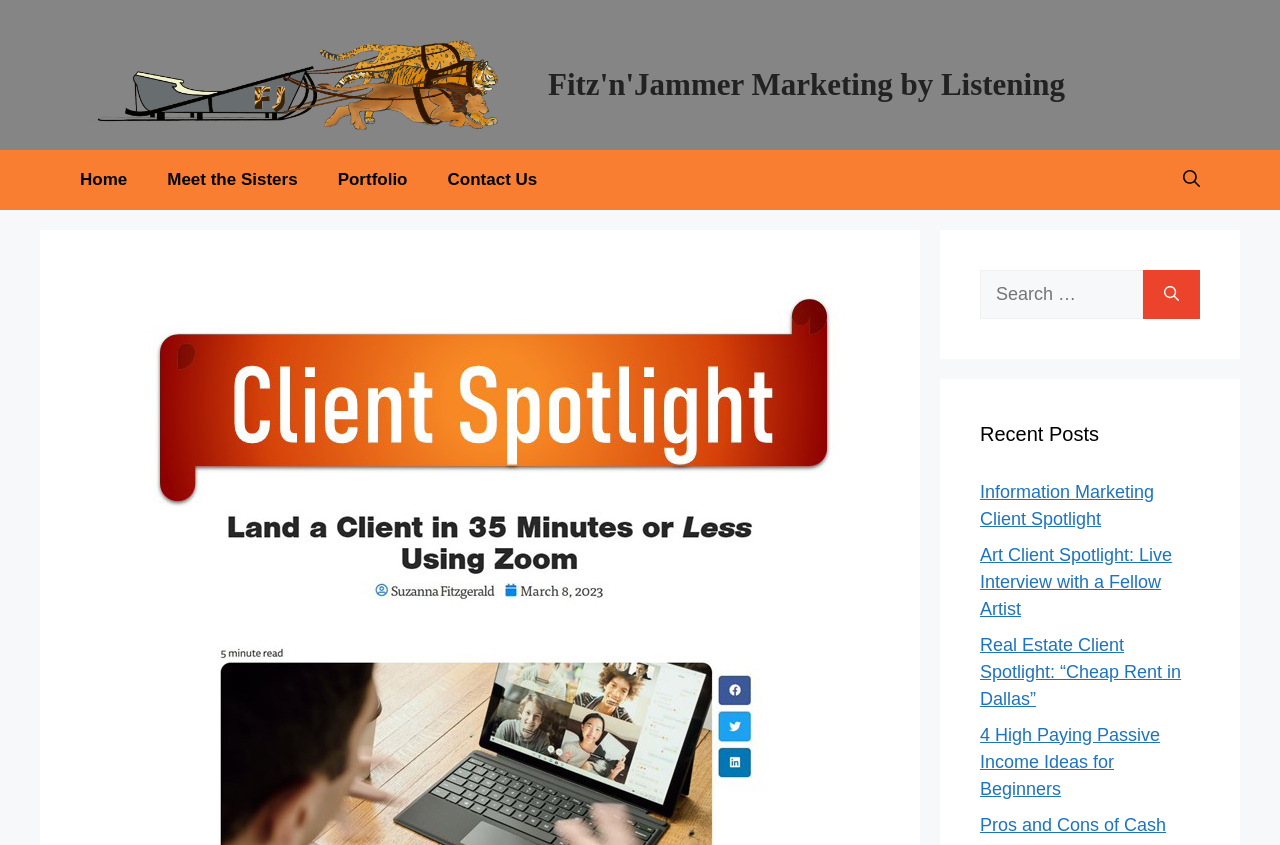Find the bounding box of the UI element described as follows: "Fitz'n'Jammer Marketing by Listening".

[0.428, 0.08, 0.832, 0.121]